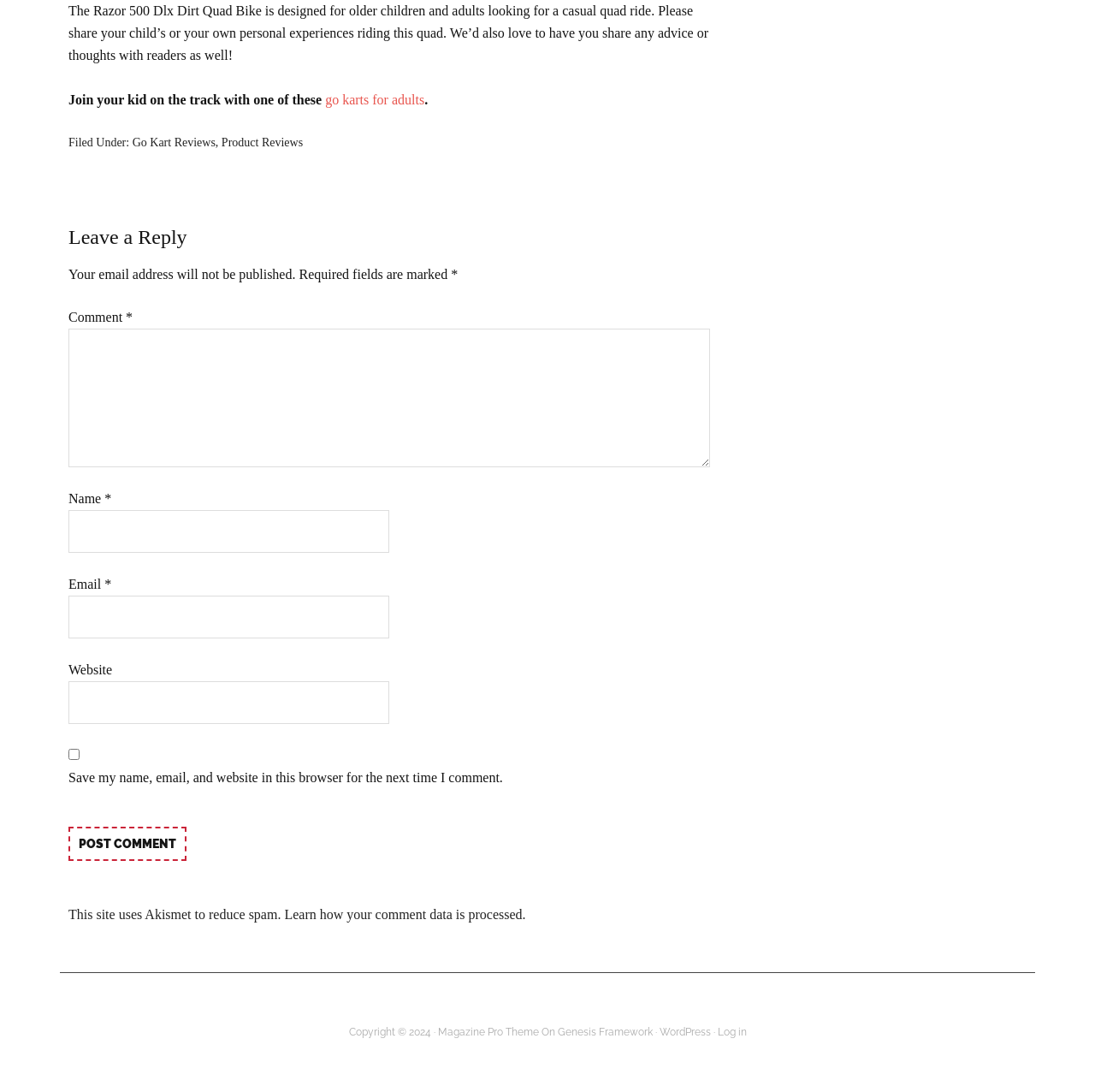Find the bounding box coordinates for the area that must be clicked to perform this action: "Enter your name".

[0.062, 0.467, 0.355, 0.506]